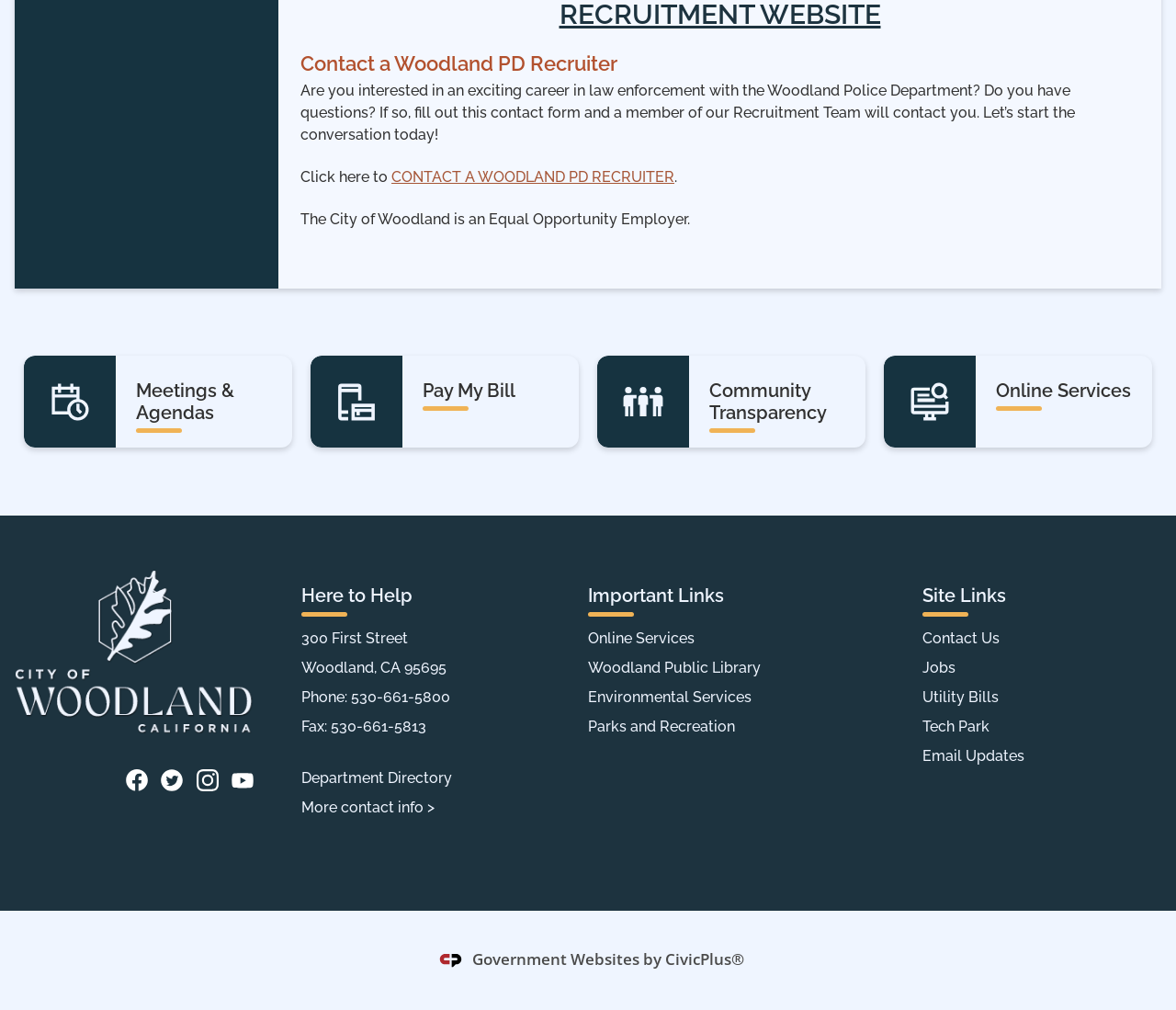Please identify the coordinates of the bounding box that should be clicked to fulfill this instruction: "Meetings & Agendas".

[0.02, 0.352, 0.249, 0.443]